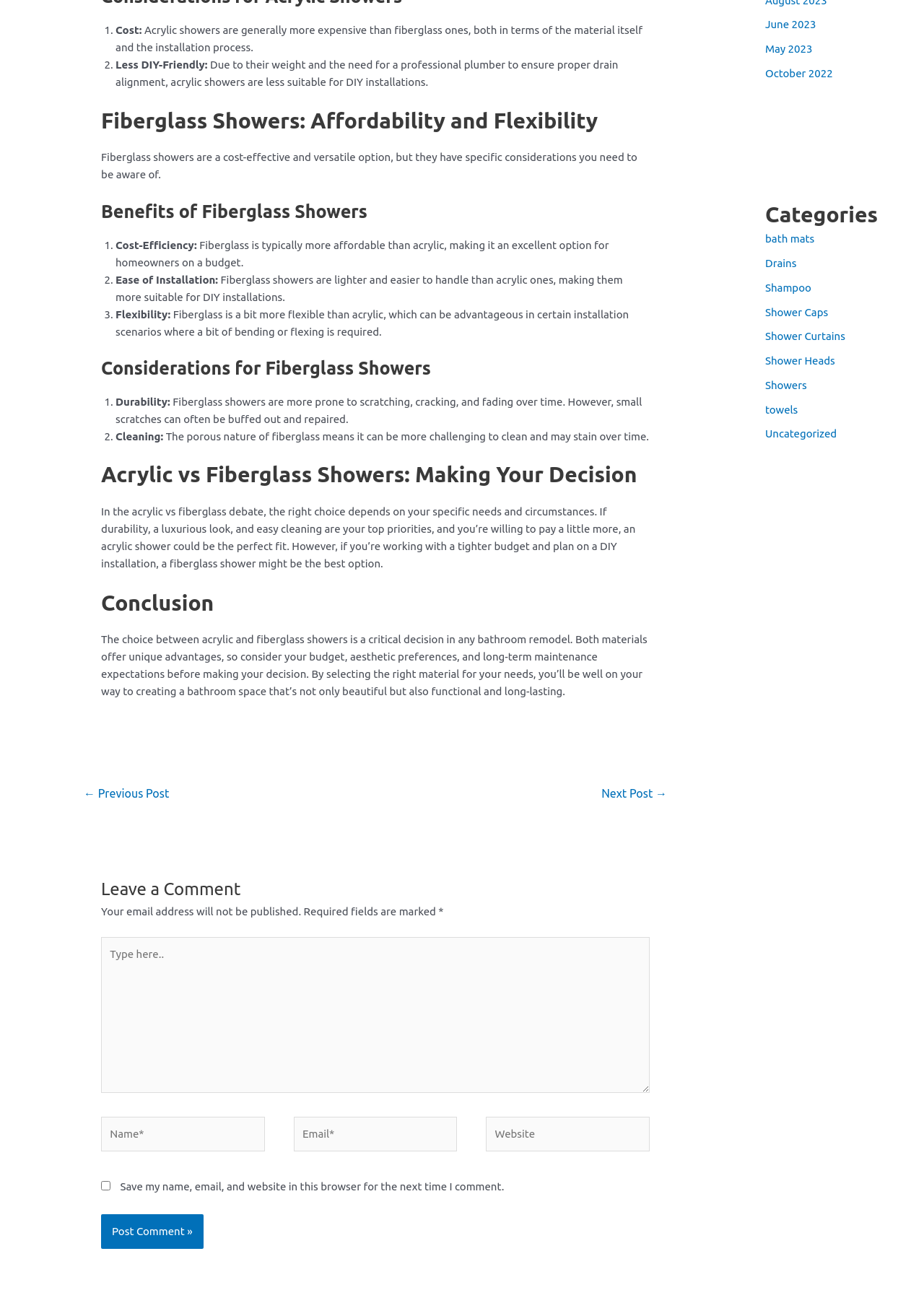What is the topic of the article?
Please provide a single word or phrase based on the screenshot.

Acrylic vs Fiberglass Showers